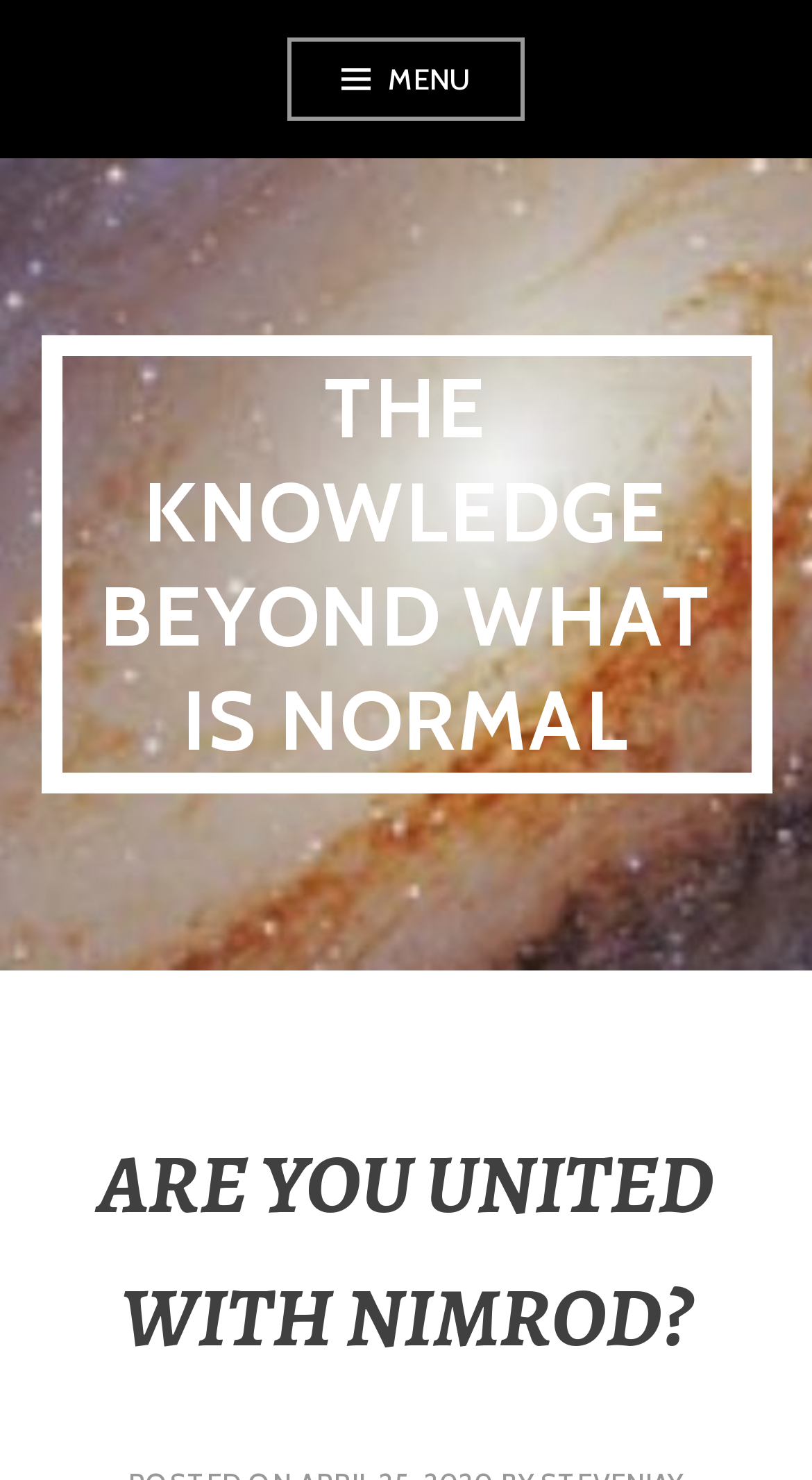Provide the bounding box coordinates of the UI element this sentence describes: "Menu".

[0.354, 0.025, 0.646, 0.082]